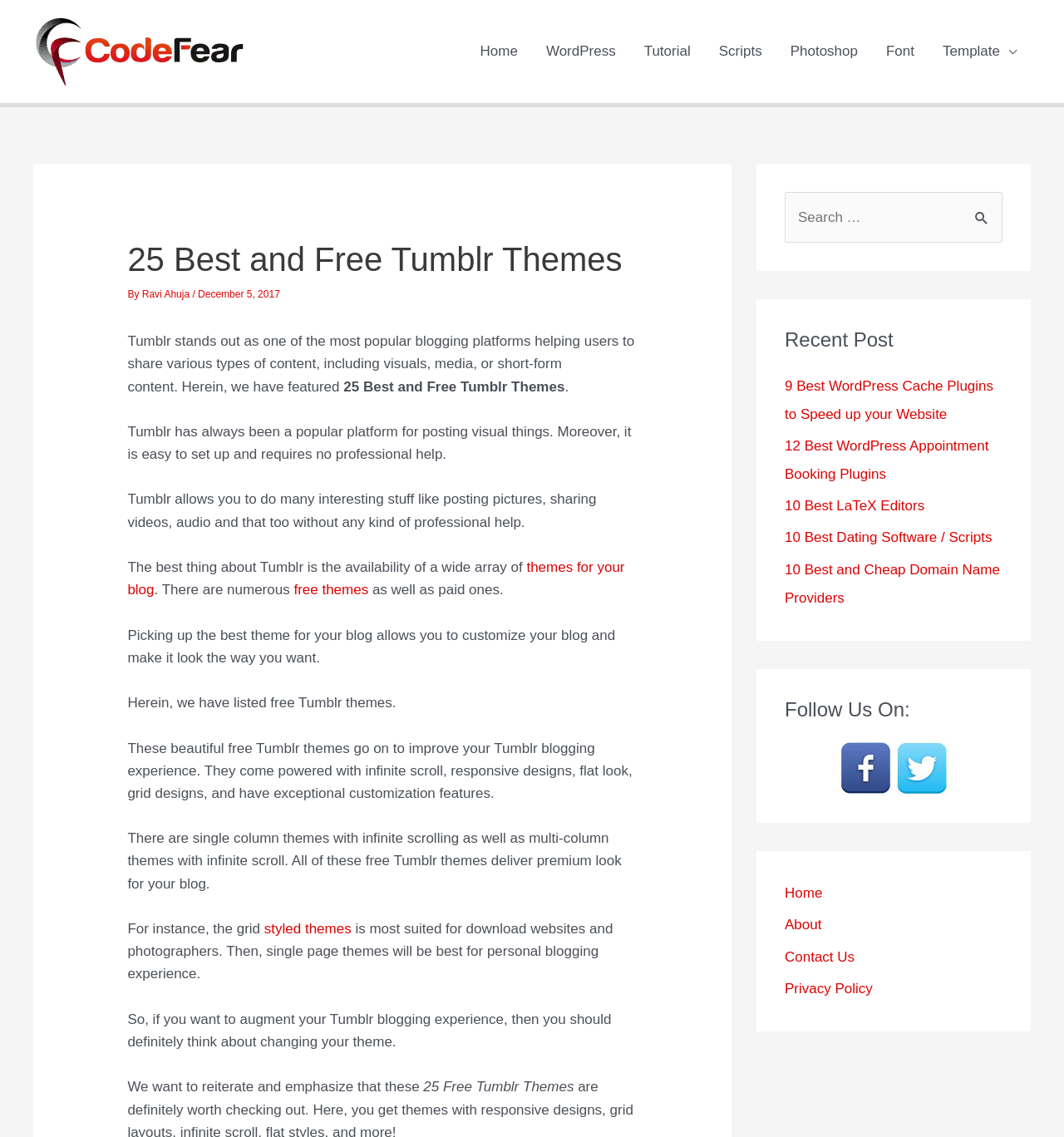Answer the following in one word or a short phrase: 
What are the features of the free Tumblr themes?

Infinite scroll, responsive designs